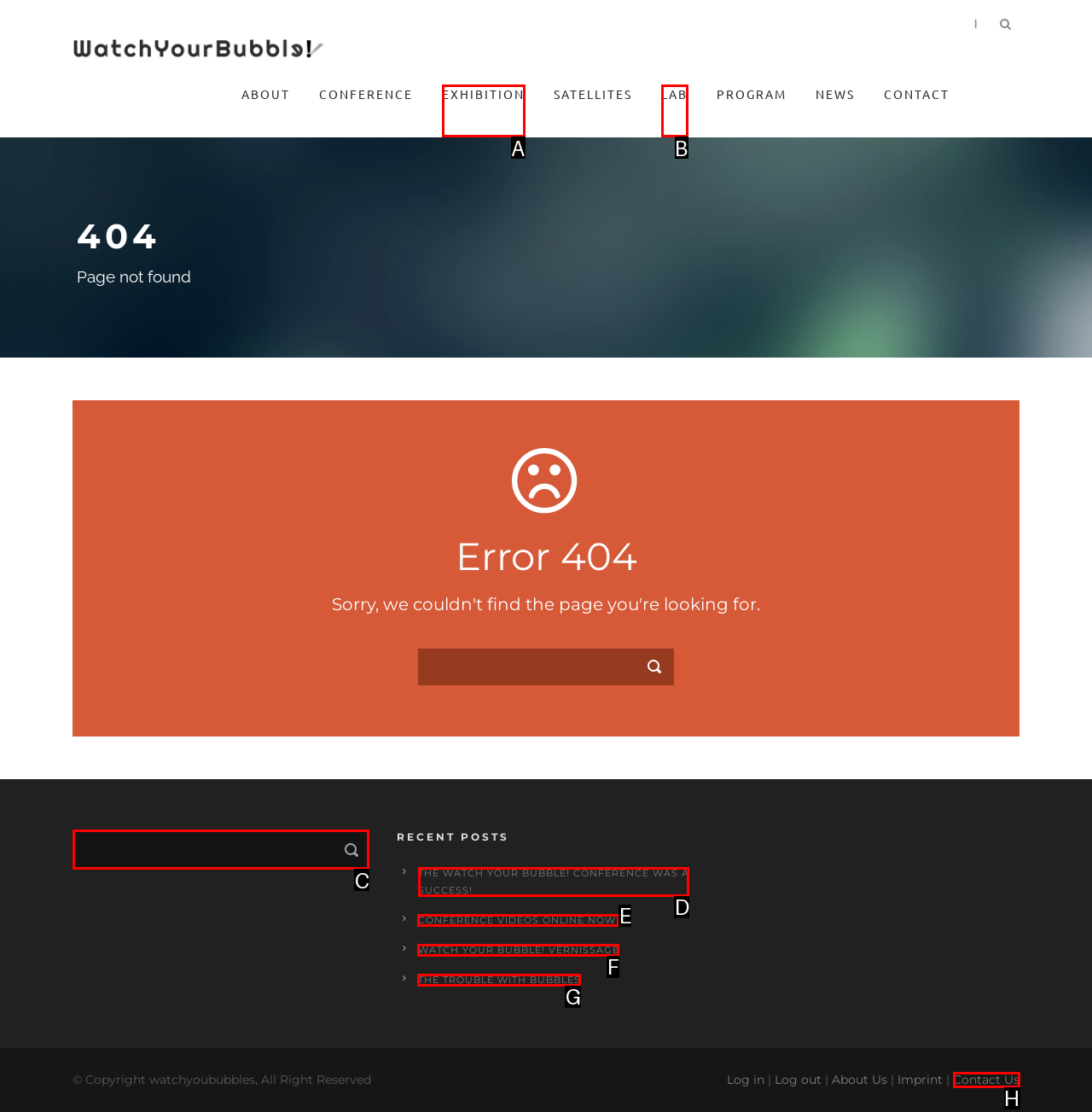Identify the correct UI element to click for this instruction: click THE WATCH YOUR BUBBLE! CONFERENCE WAS A SUCCESS!
Respond with the appropriate option's letter from the provided choices directly.

D